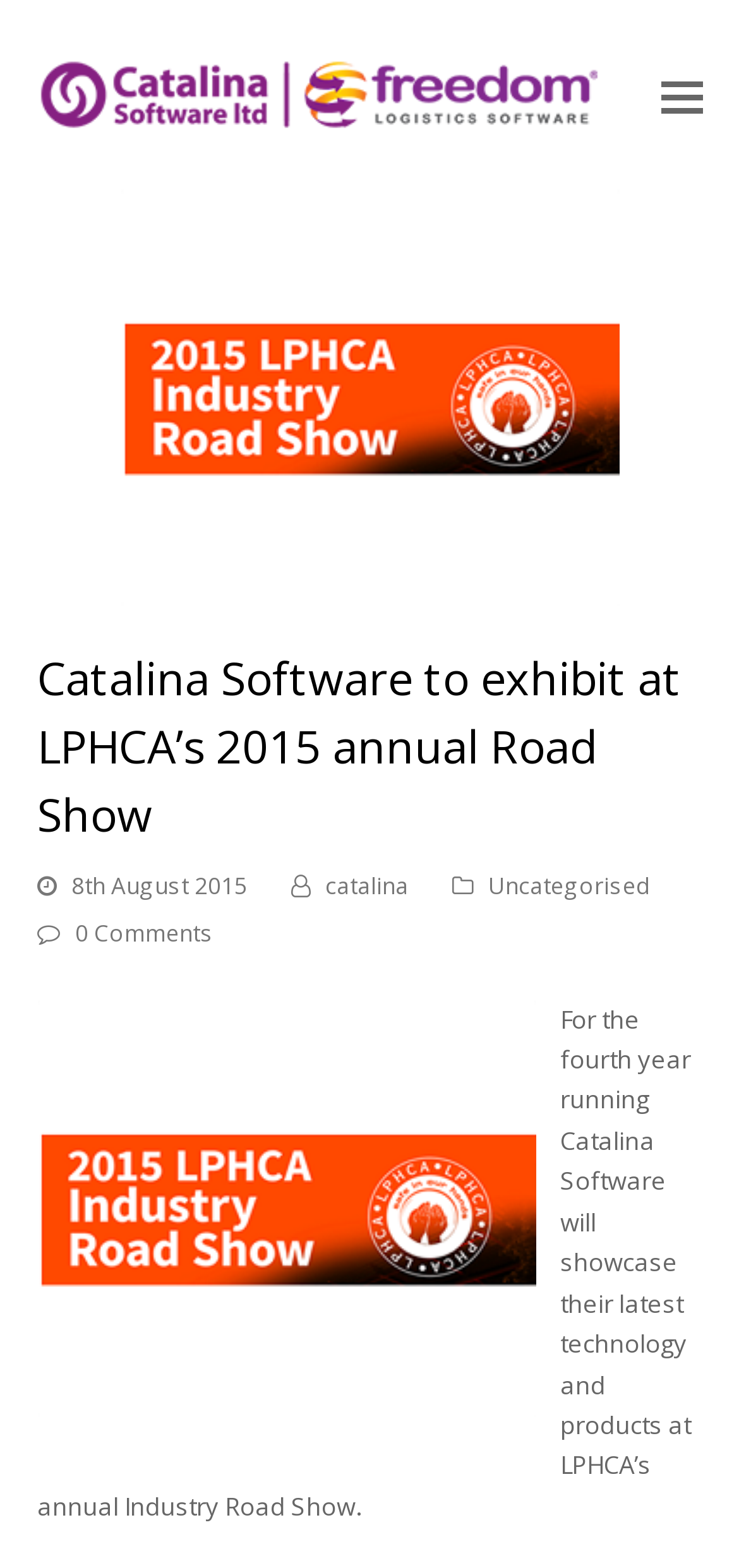How many years has Catalina Software participated in the event?
Please respond to the question thoroughly and include all relevant details.

The number of years Catalina Software has participated in the event can be found in the StaticText element which states 'For the fourth year running Catalina Software will showcase their latest technology and products at LPHCA’s annual Industry Road Show'.